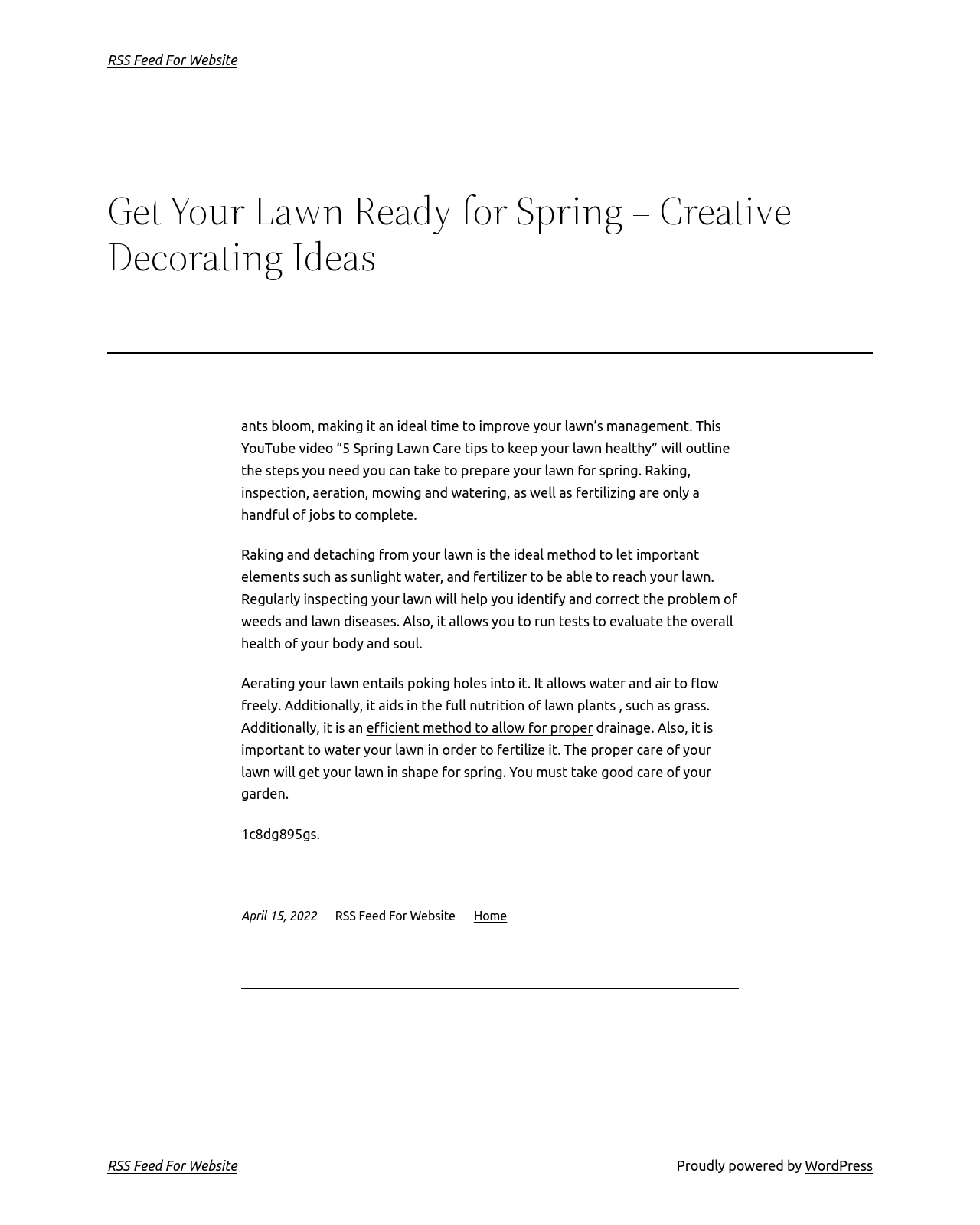Use a single word or phrase to answer the question: 
When was the webpage last updated?

April 15, 2022